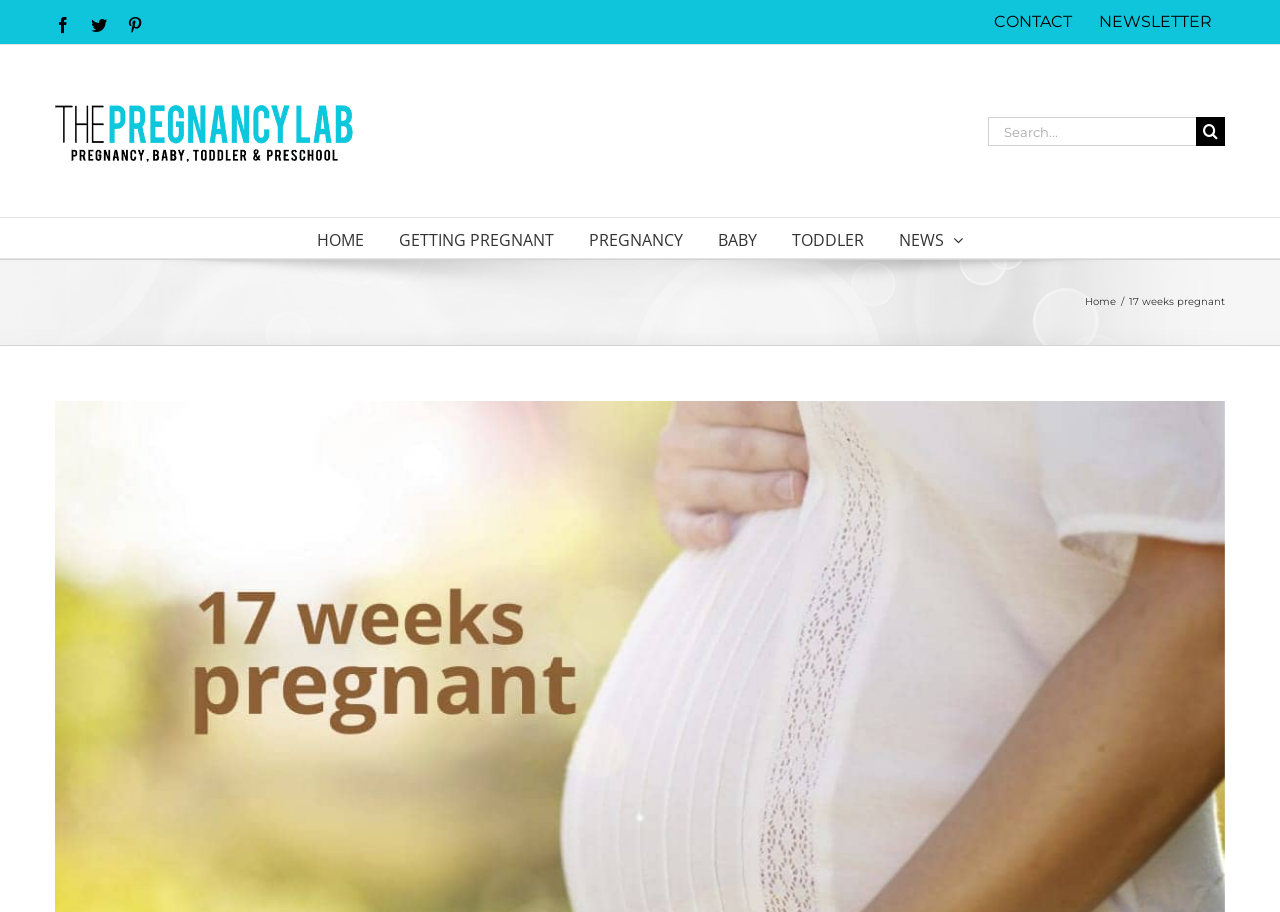What is the purpose of the search bar?
Please answer the question with a detailed response using the information from the screenshot.

The search bar is located at the top right corner of the webpage, and it has a placeholder text 'Search...' and a search button with a magnifying glass icon. This suggests that the search bar is intended for users to search for specific content within the website.